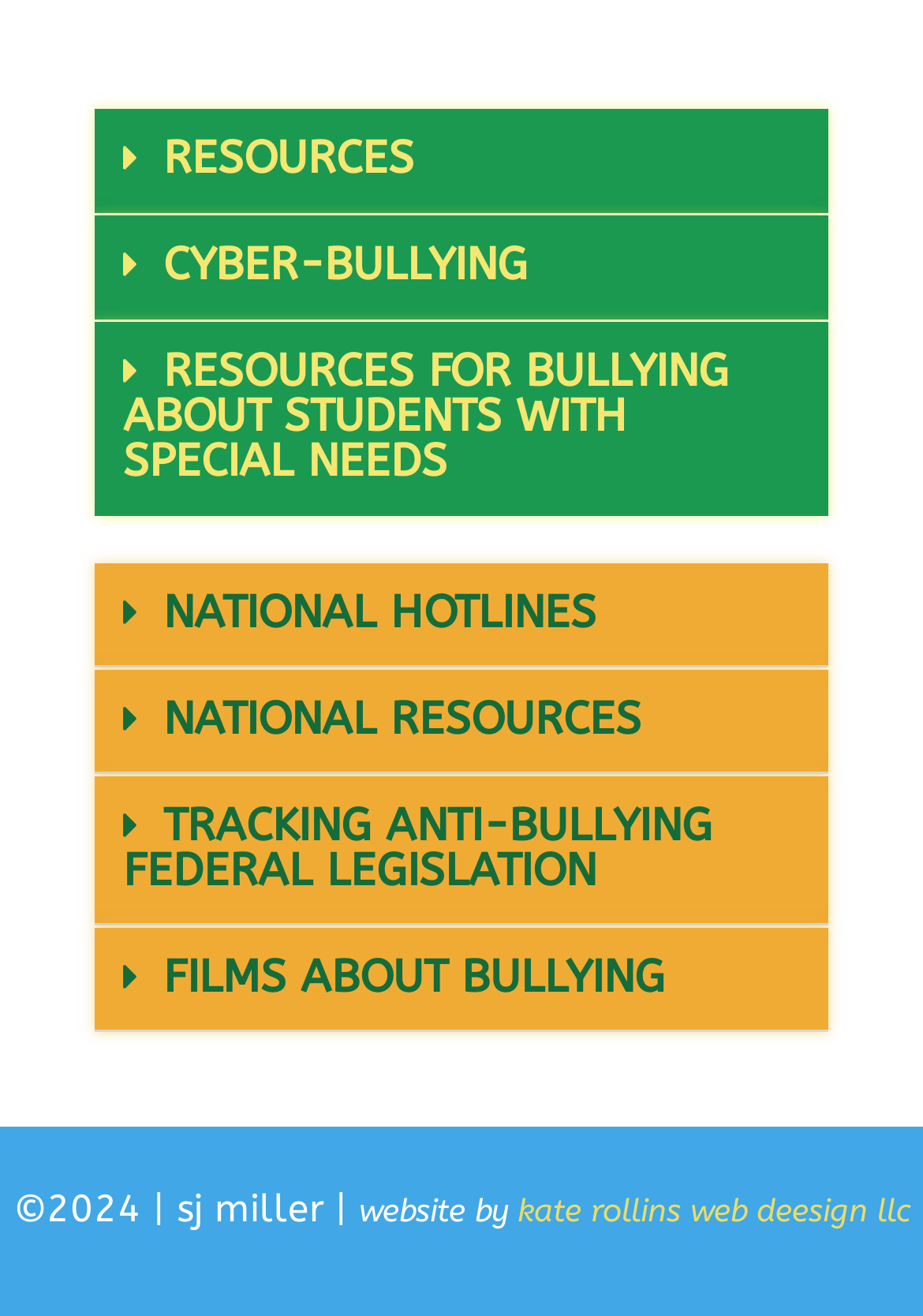Could you indicate the bounding box coordinates of the region to click in order to complete this instruction: "View NATIONAL HOTLINES".

[0.103, 0.428, 0.897, 0.507]